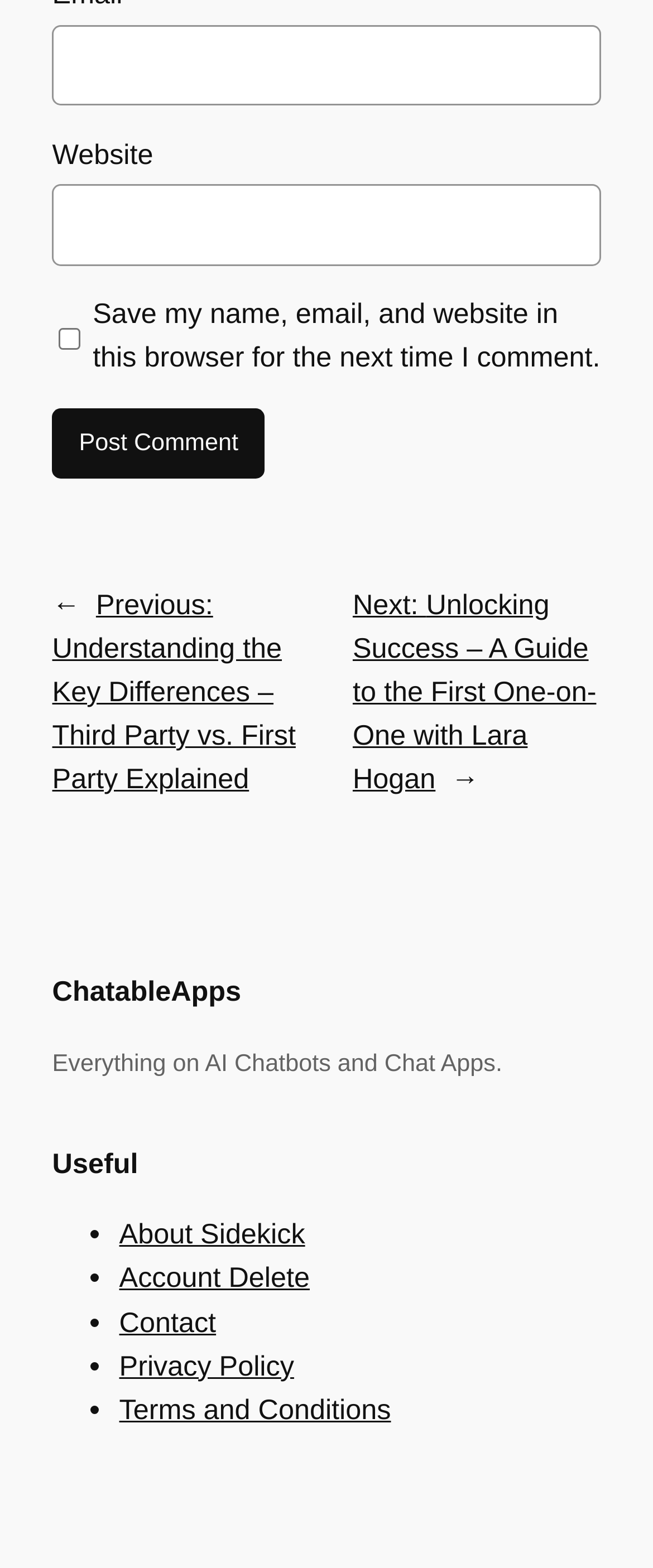Determine the bounding box coordinates of the element that should be clicked to execute the following command: "Enter email address".

[0.08, 0.016, 0.92, 0.067]